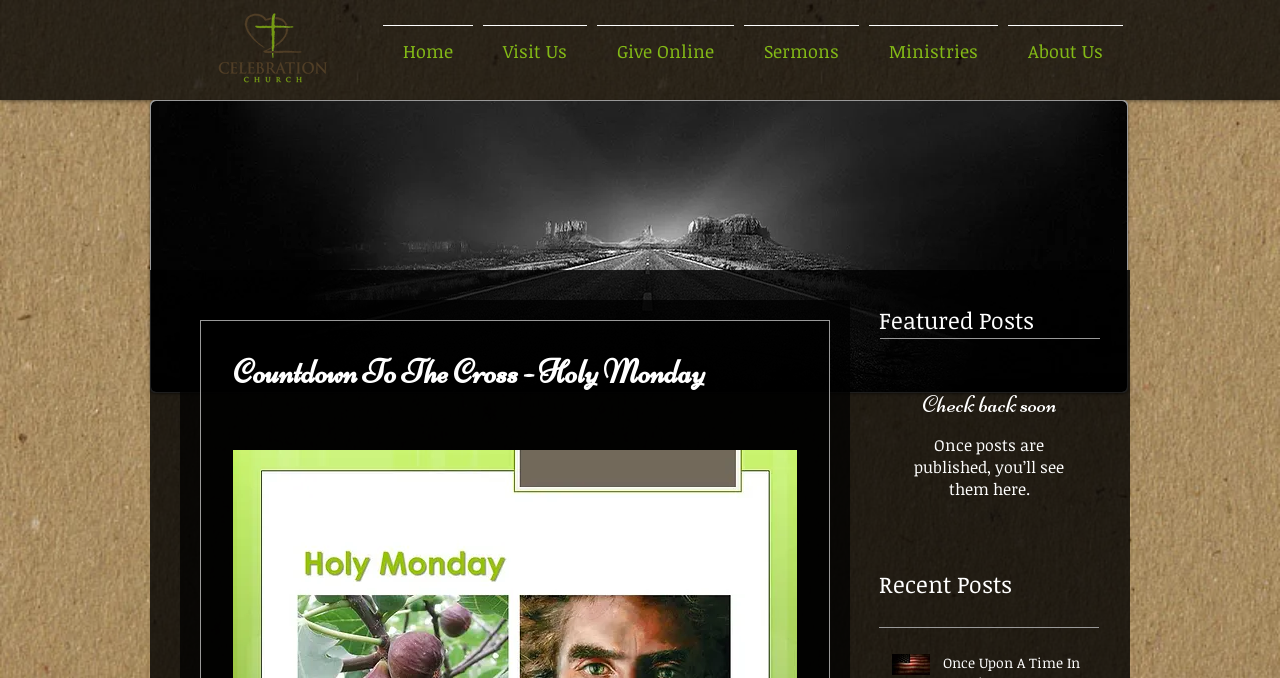What is the name of the current page?
Look at the image and provide a detailed response to the question.

I determined the answer by looking at the root element's text content, which is 'Countdown To The Cross - Holy Monday', indicating that this is the title of the current page.